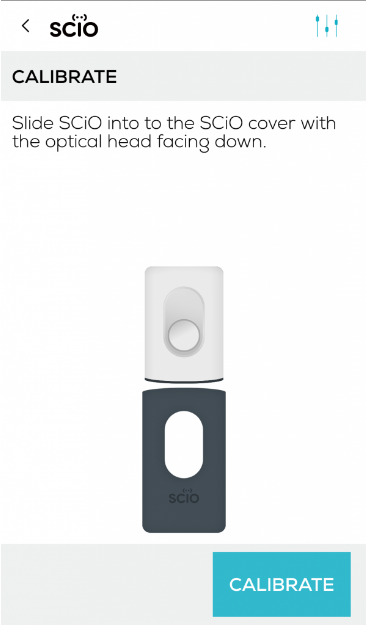Offer an in-depth caption for the image.

The image displays a calibration screen for the SCiO device. At the top, the title "CALIBRATE" indicates the current task. Below the title, there is a clear instruction: "Slide SCiO into the SCiO cover with the optical head facing down," guiding users on how to properly insert the device for calibration. The visual representation includes two components: the SCiO device itself, which is shown in a sleek white design with a circular button, positioned above a darker cover that features a cut-out shape to accommodate the device. At the bottom right corner, there is a prominent "CALIBRATE" button, inviting users to confirm the action and proceed with calibration. The layout and design emphasize simplicity and ease of use, facilitating an intuitive user experience.